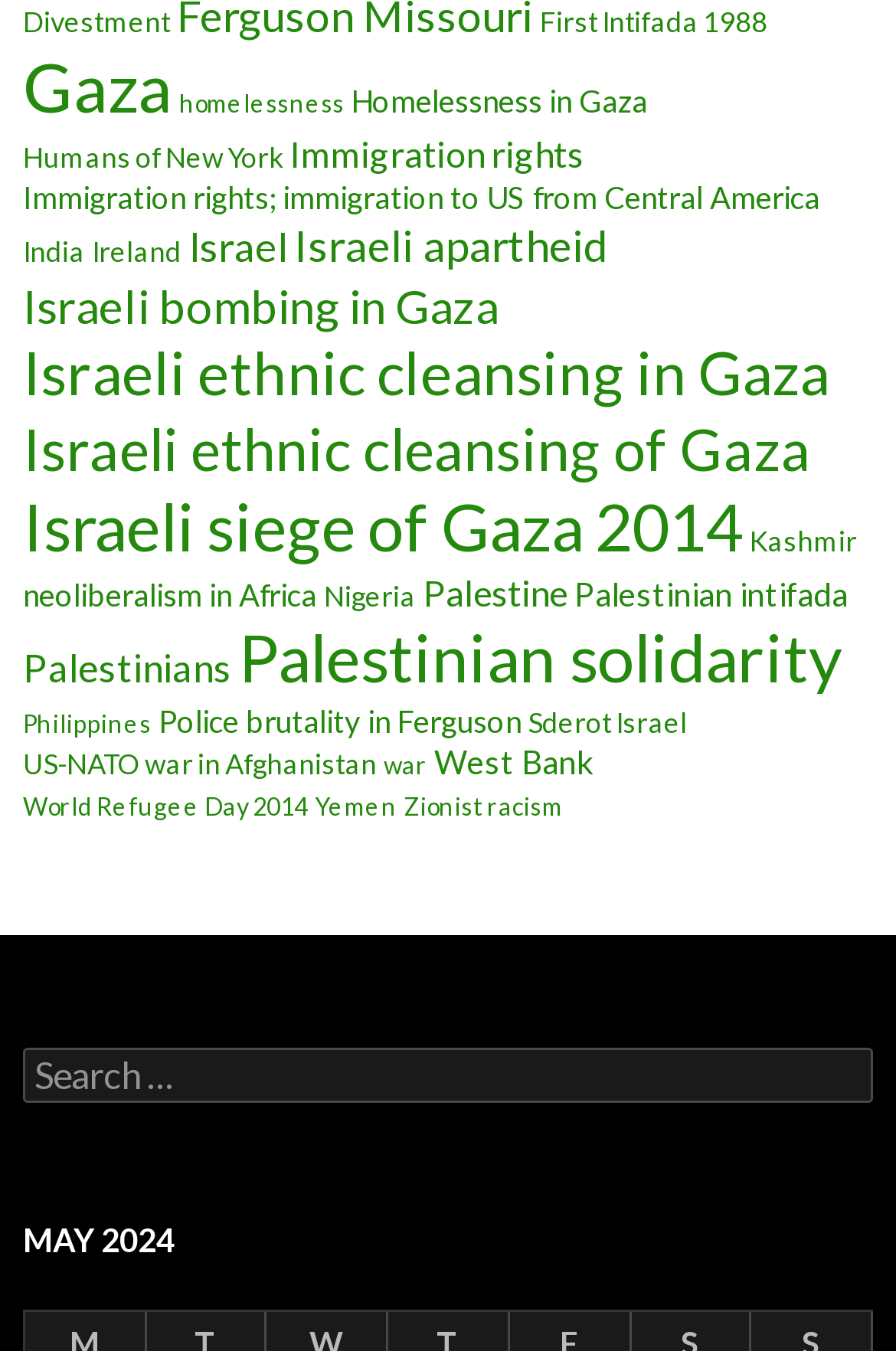Can you find the bounding box coordinates for the element that needs to be clicked to execute this instruction: "Search for something"? The coordinates should be given as four float numbers between 0 and 1, i.e., [left, top, right, bottom].

[0.026, 0.775, 0.974, 0.816]